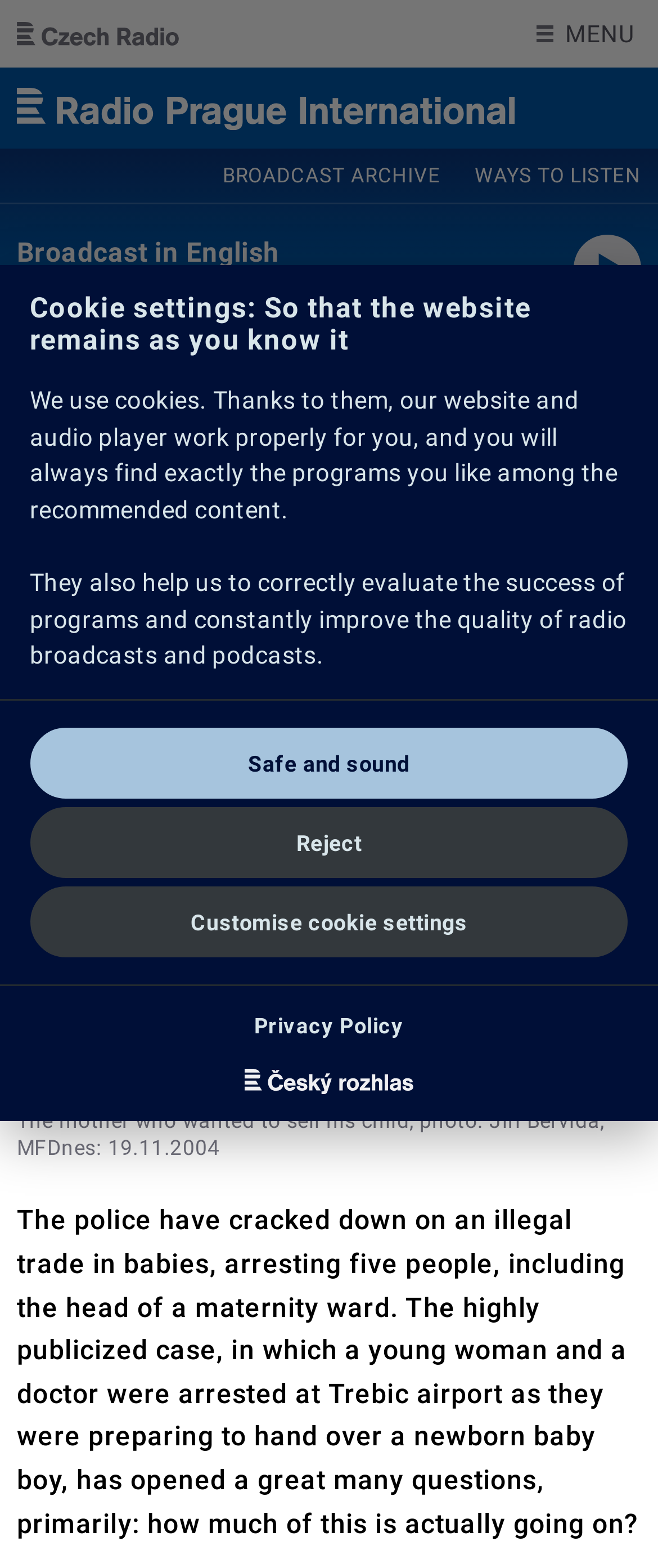Find the bounding box coordinates for the UI element whose description is: "Safe and sound". The coordinates should be four float numbers between 0 and 1, in the format [left, top, right, bottom].

[0.045, 0.465, 0.955, 0.51]